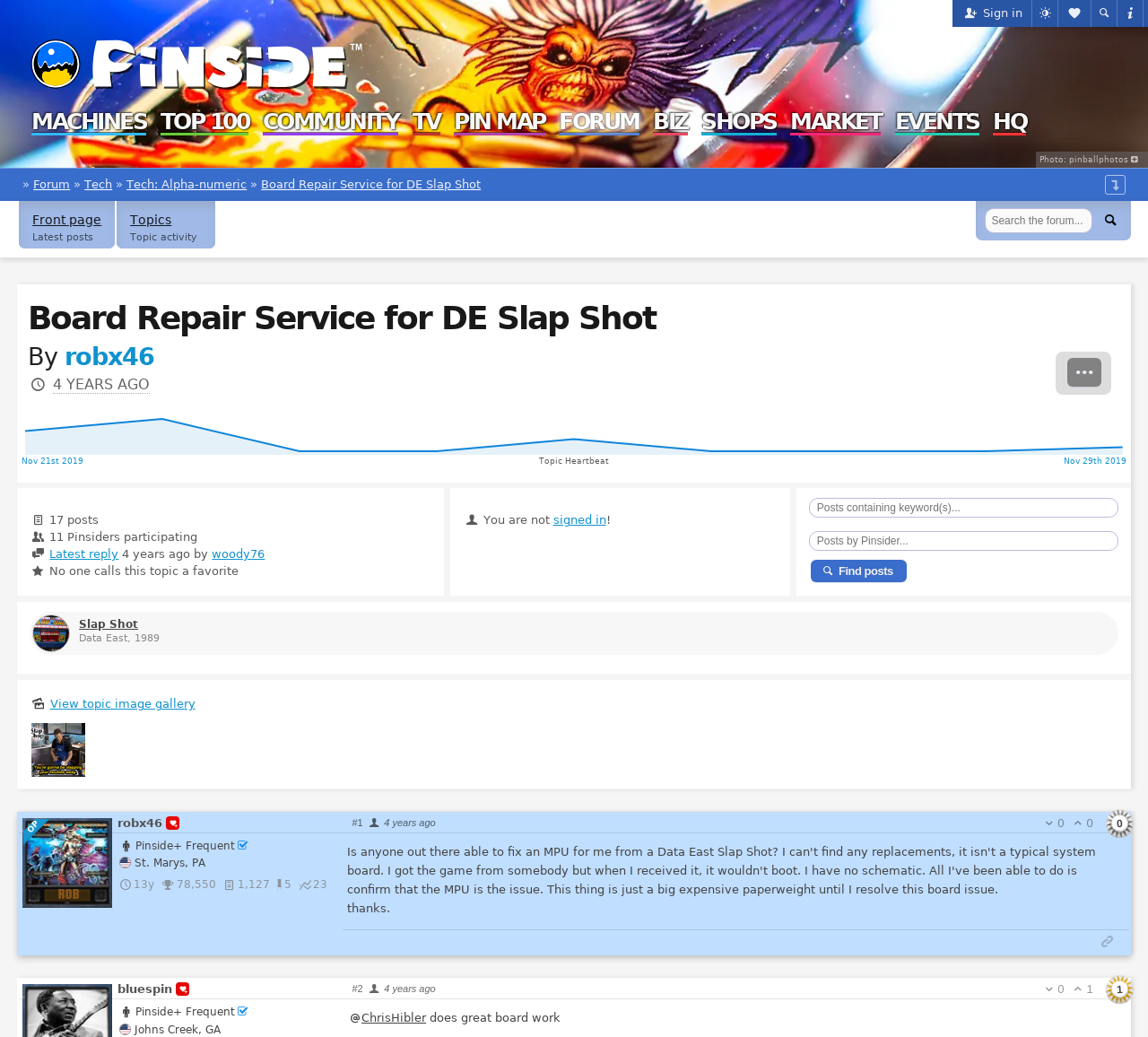What is the main title displayed on this webpage?

Board Repair Service for DE Slap Shot